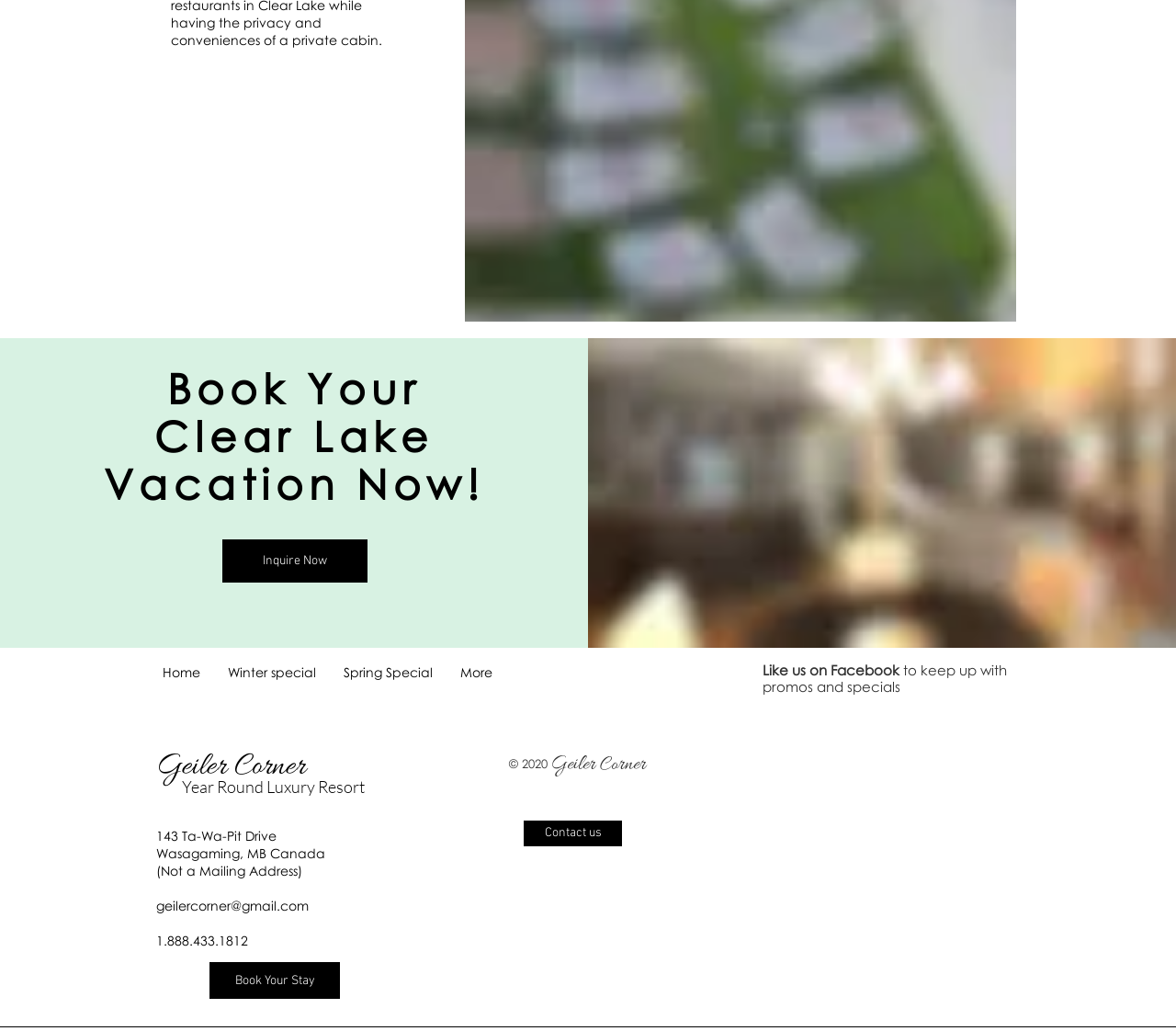Could you provide the bounding box coordinates for the portion of the screen to click to complete this instruction: "Contact us"?

[0.445, 0.796, 0.529, 0.821]